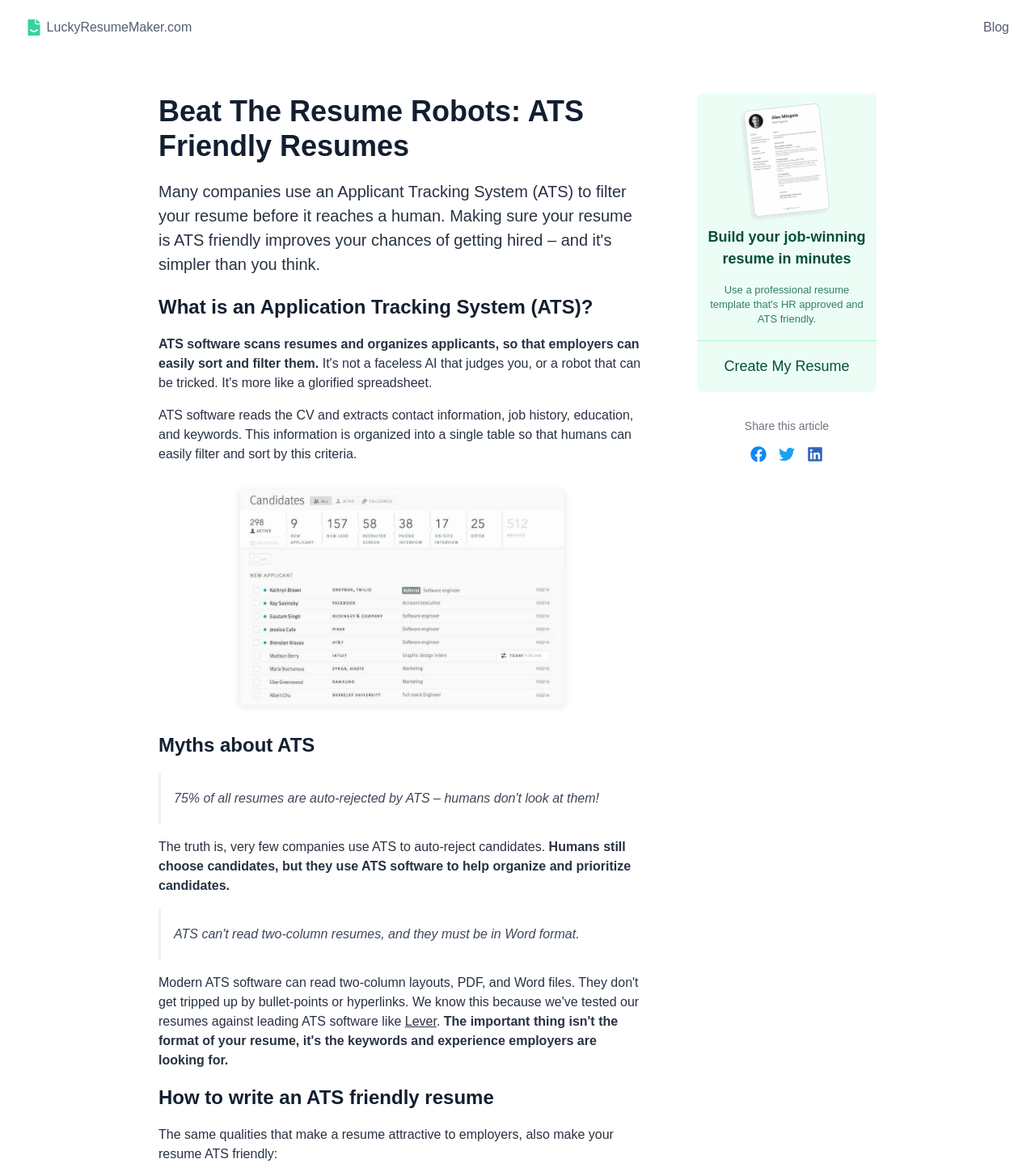Do companies use ATS to auto-reject candidates?
Using the image, elaborate on the answer with as much detail as possible.

I found the answer in the blockquote 'The truth is, very few companies use ATS to auto-reject candidates.' which clarifies the myth about ATS usage.